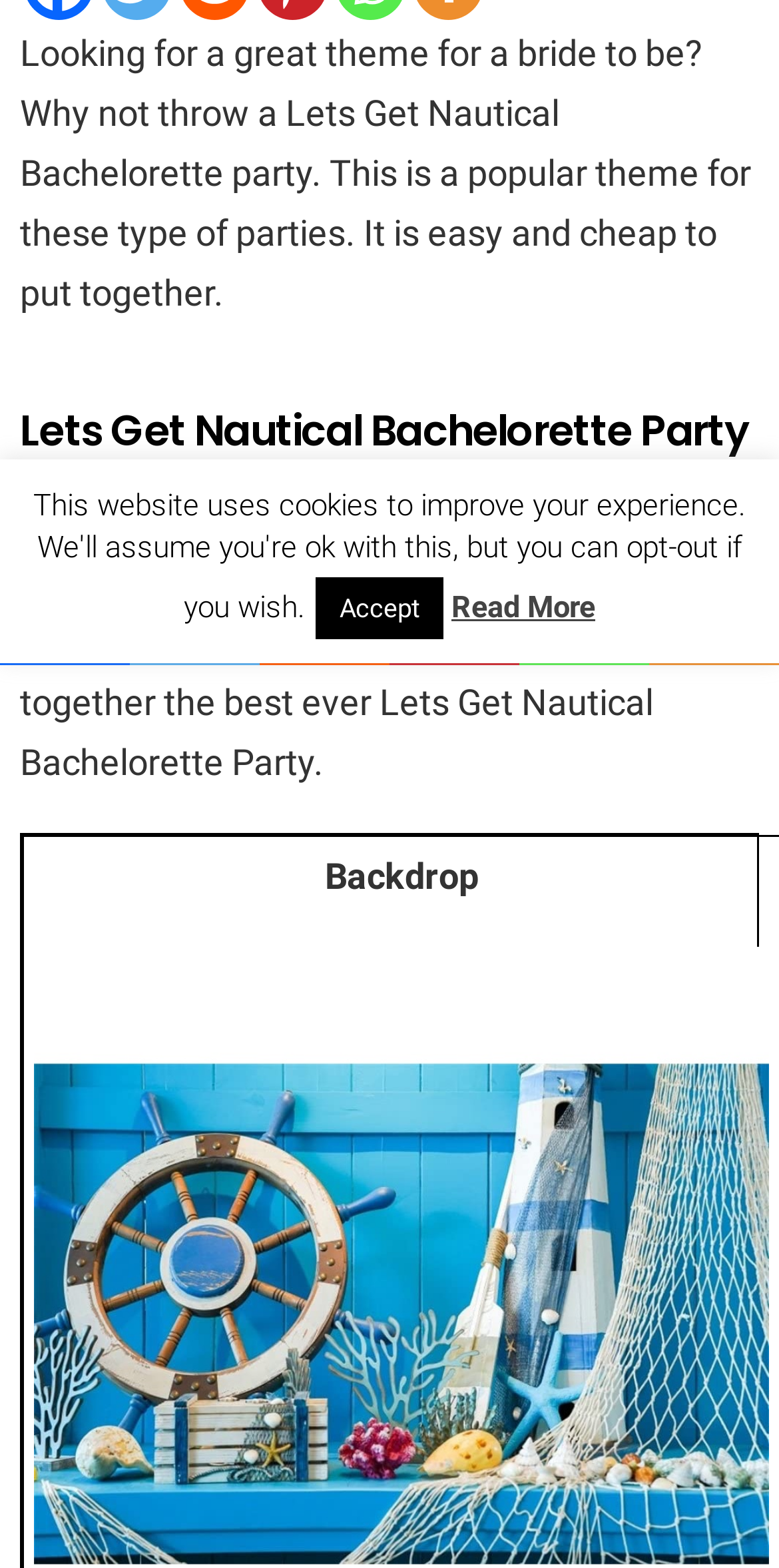Find the bounding box coordinates for the element described here: "Cargo".

None